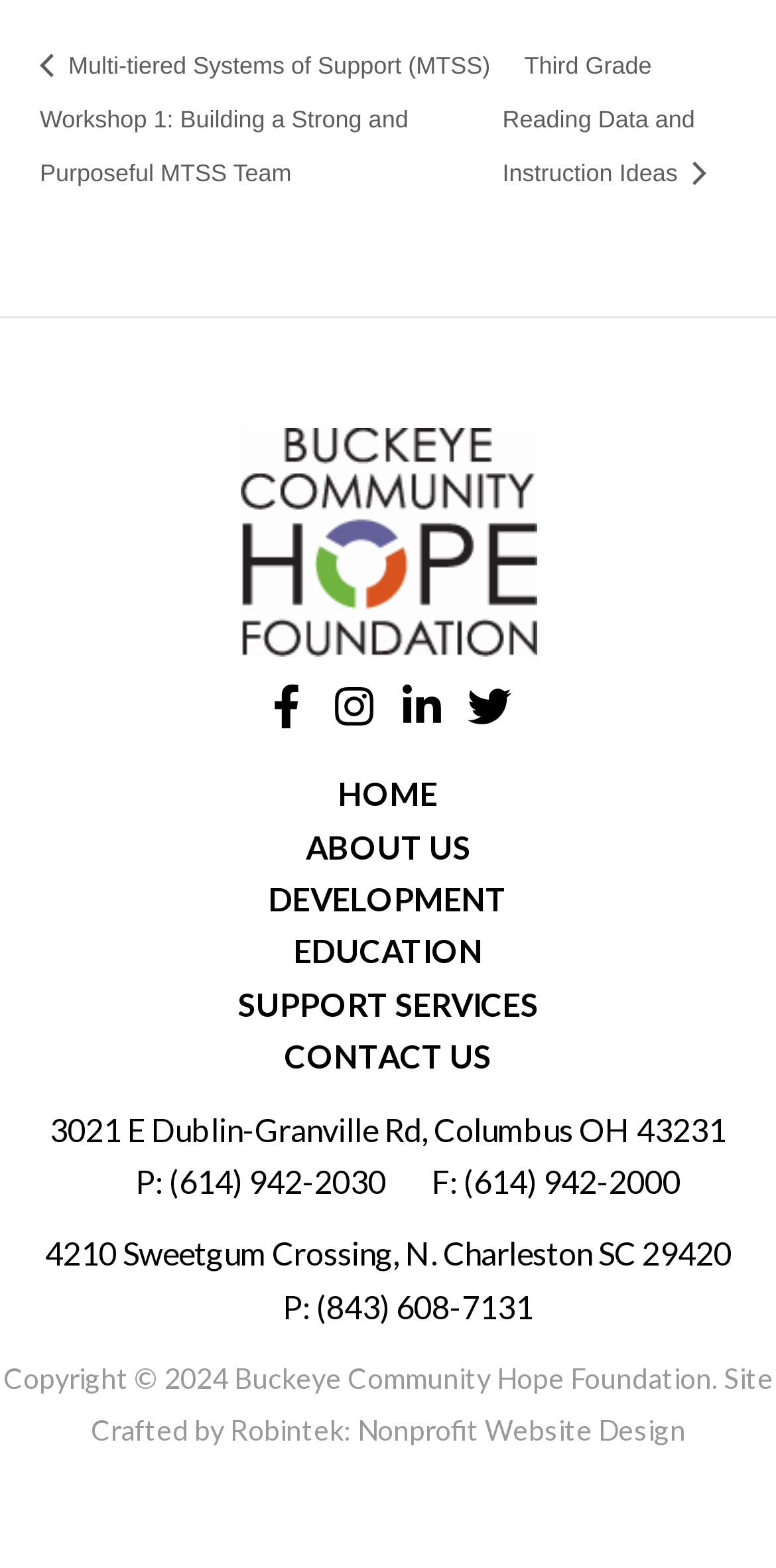Determine the bounding box coordinates of the clickable element necessary to fulfill the instruction: "Visit Buckeye Community Hope Foundation". Provide the coordinates as four float numbers within the 0 to 1 range, i.e., [left, top, right, bottom].

[0.309, 0.33, 0.691, 0.354]